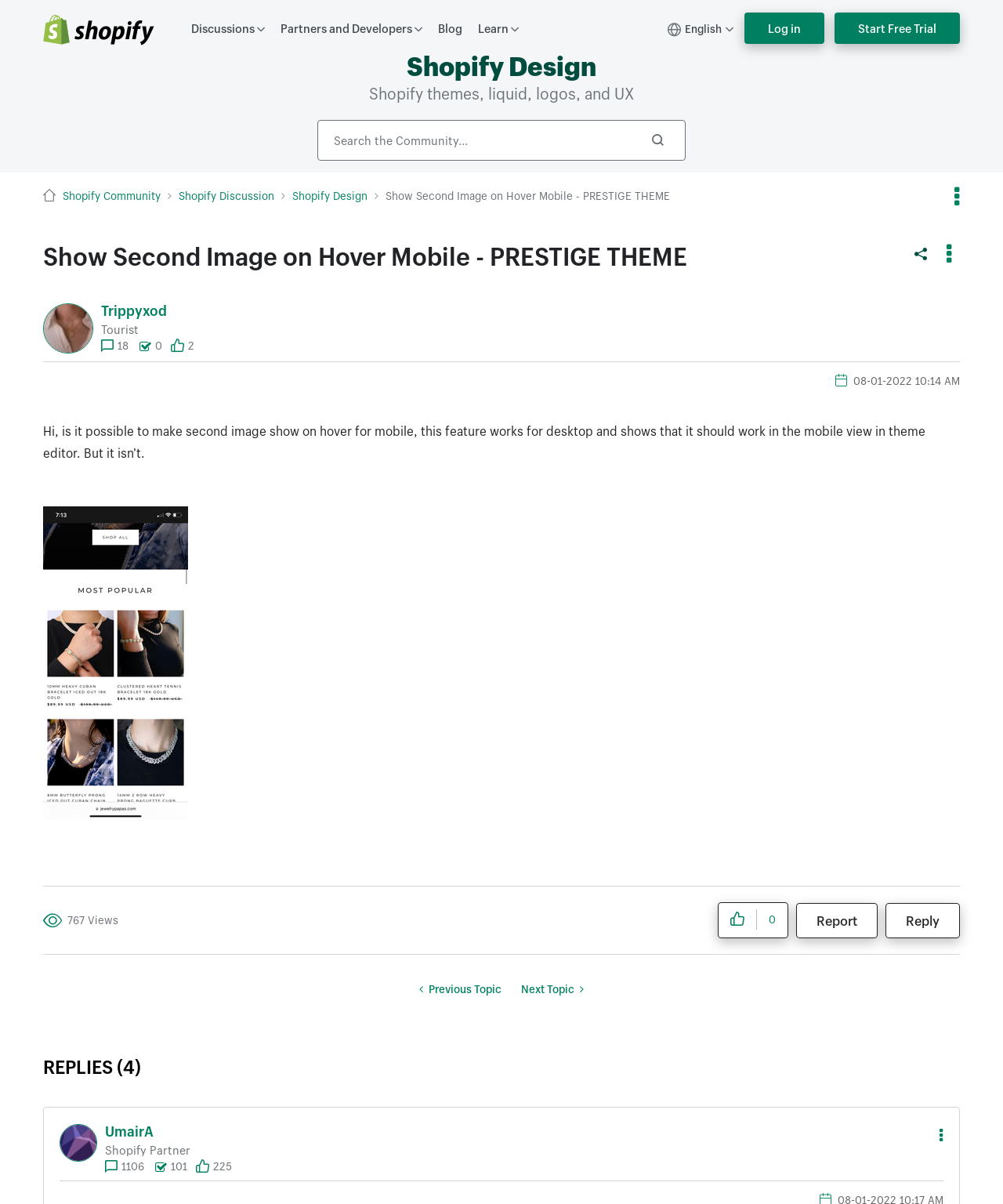Identify the bounding box coordinates for the UI element described as: "Reply".

[0.883, 0.75, 0.957, 0.779]